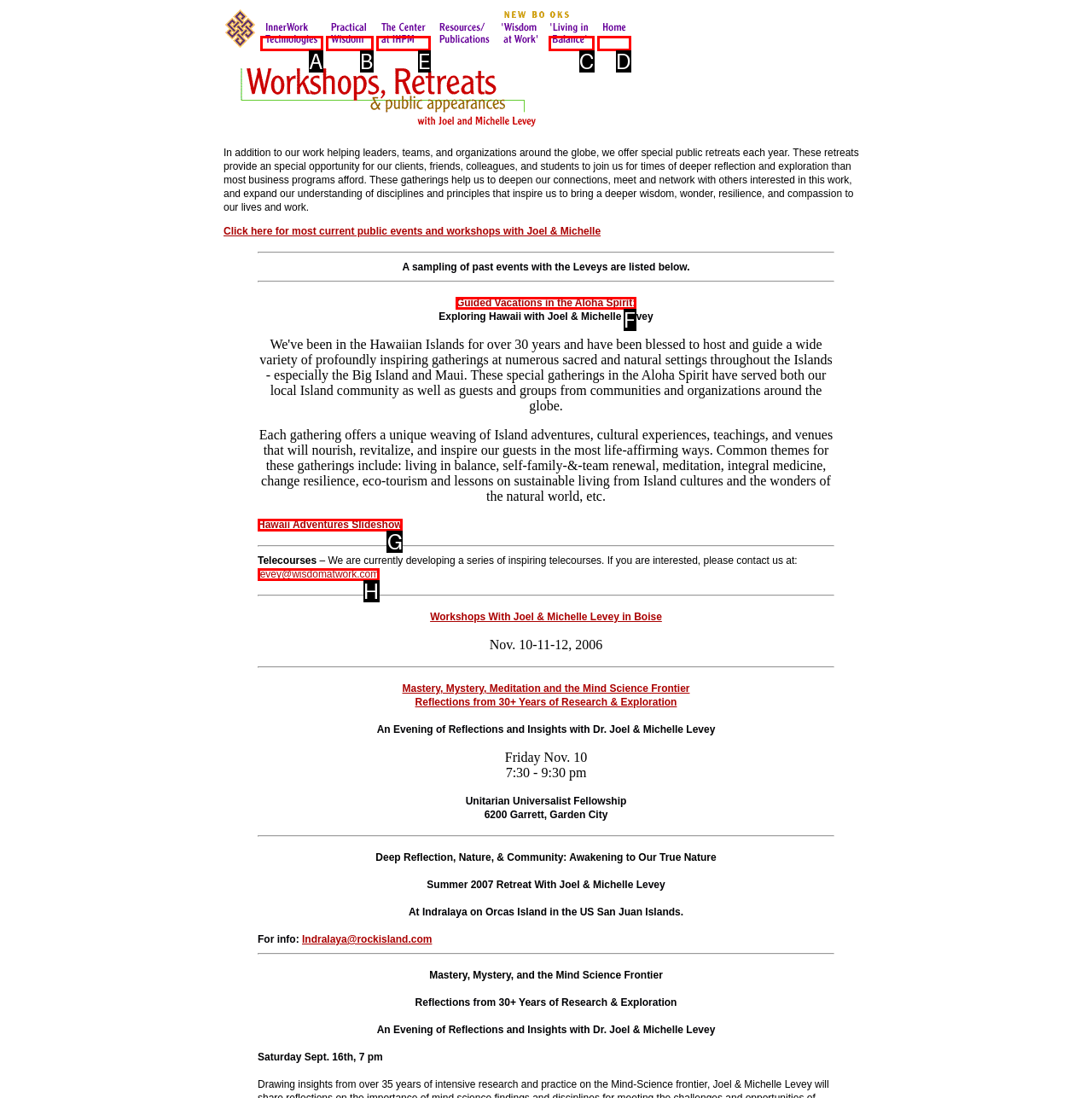Tell me which one HTML element I should click to complete the following task: Click on the 'About' link Answer with the option's letter from the given choices directly.

None